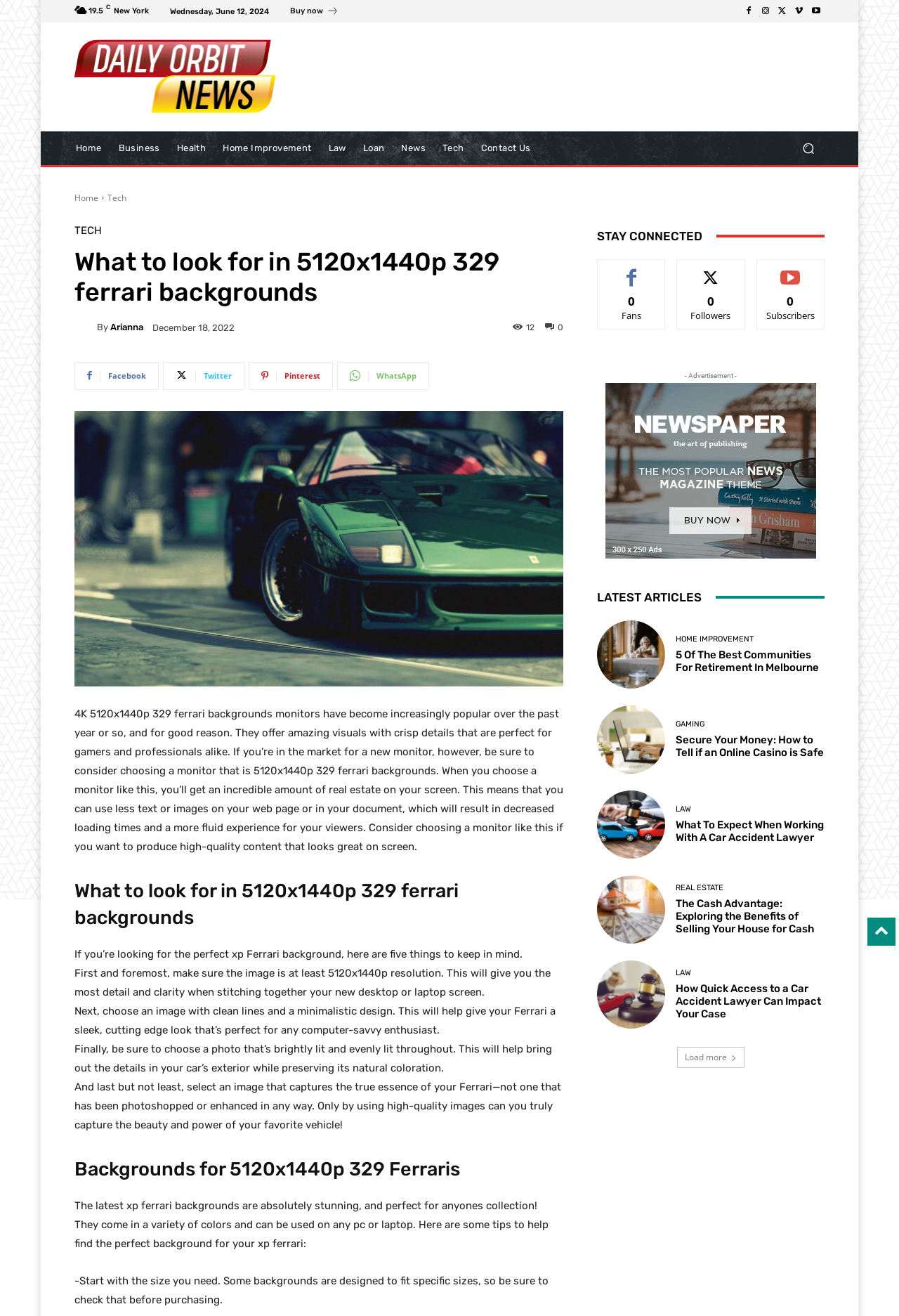Please identify the bounding box coordinates of the element on the webpage that should be clicked to follow this instruction: "Follow on Facebook". The bounding box coordinates should be given as four float numbers between 0 and 1, formatted as [left, top, right, bottom].

[0.083, 0.275, 0.177, 0.296]